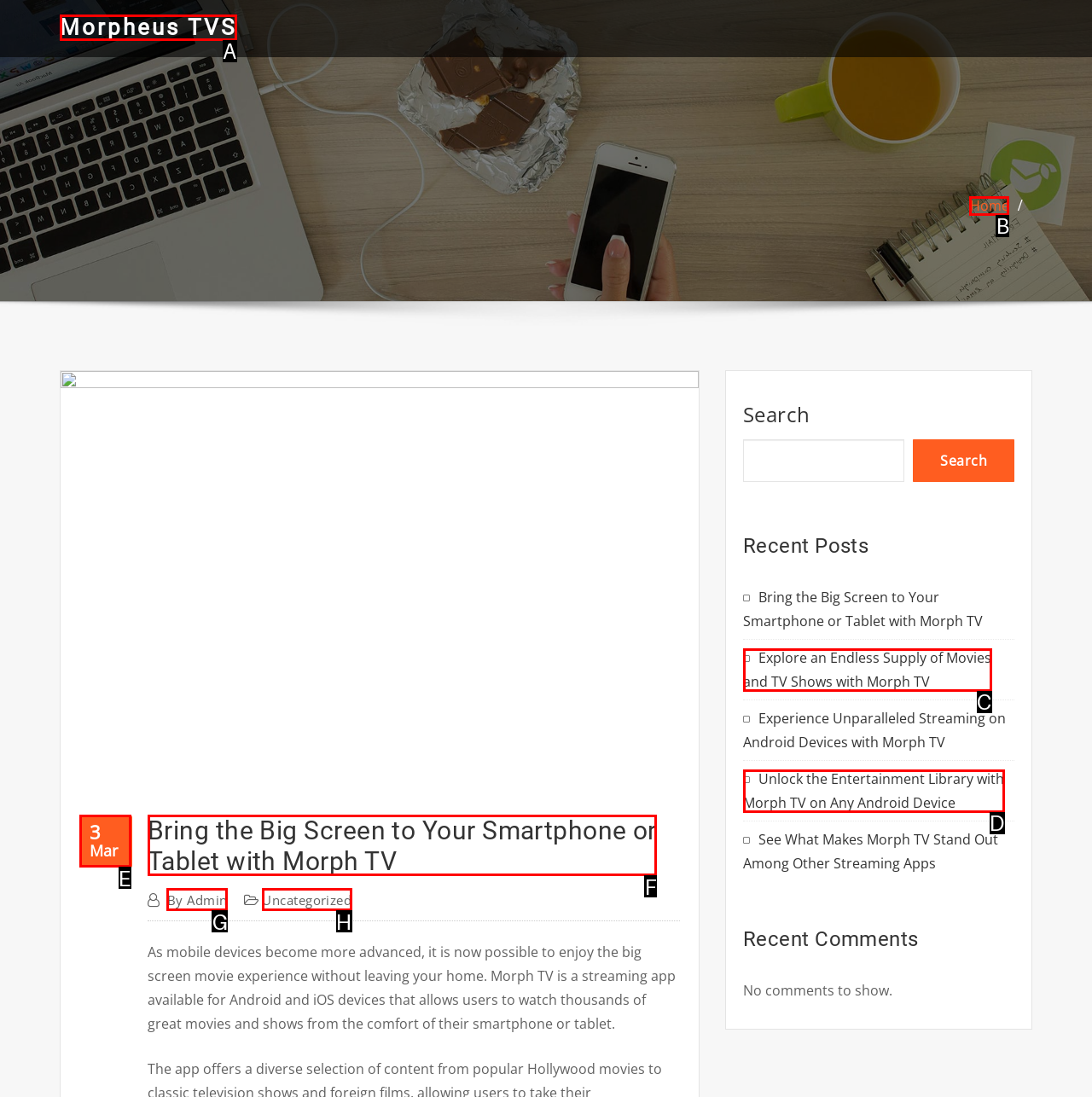Tell me which UI element to click to fulfill the given task: Click on the 'Home' link. Respond with the letter of the correct option directly.

B